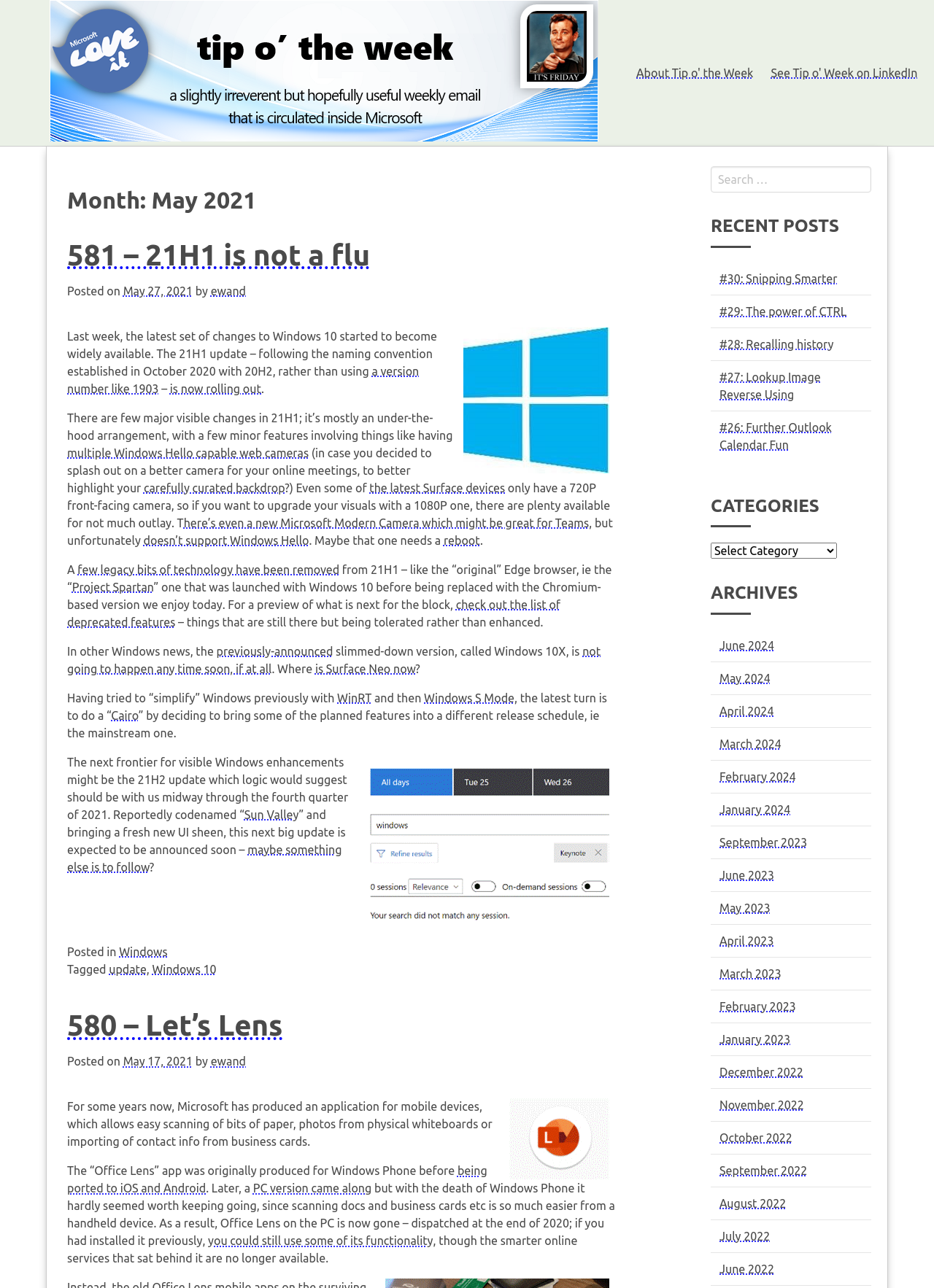How many web cameras are mentioned in the article?
Look at the screenshot and give a one-word or phrase answer.

Two